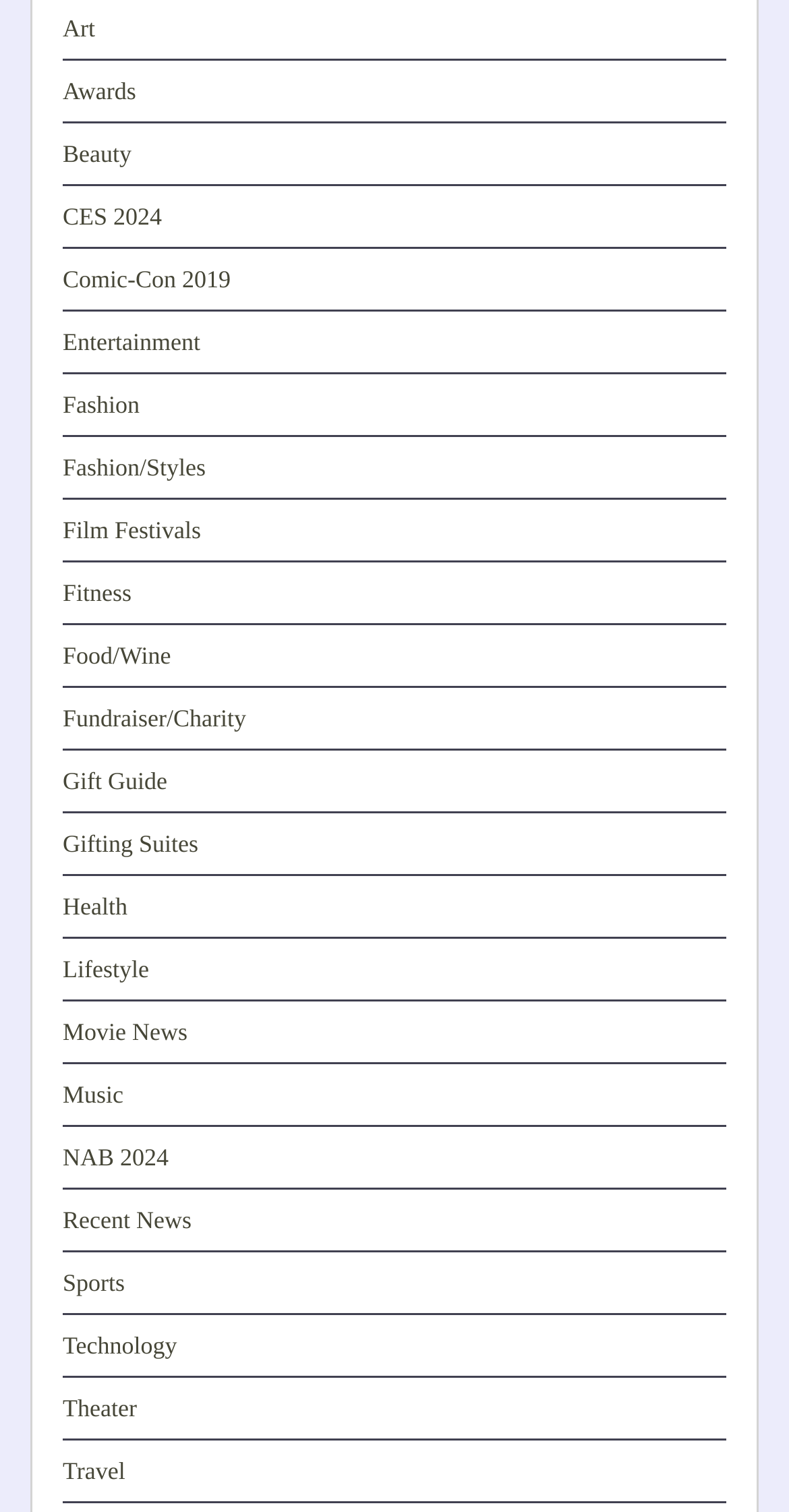Please find the bounding box coordinates of the element's region to be clicked to carry out this instruction: "Read 'Recent News'".

[0.079, 0.798, 0.243, 0.817]